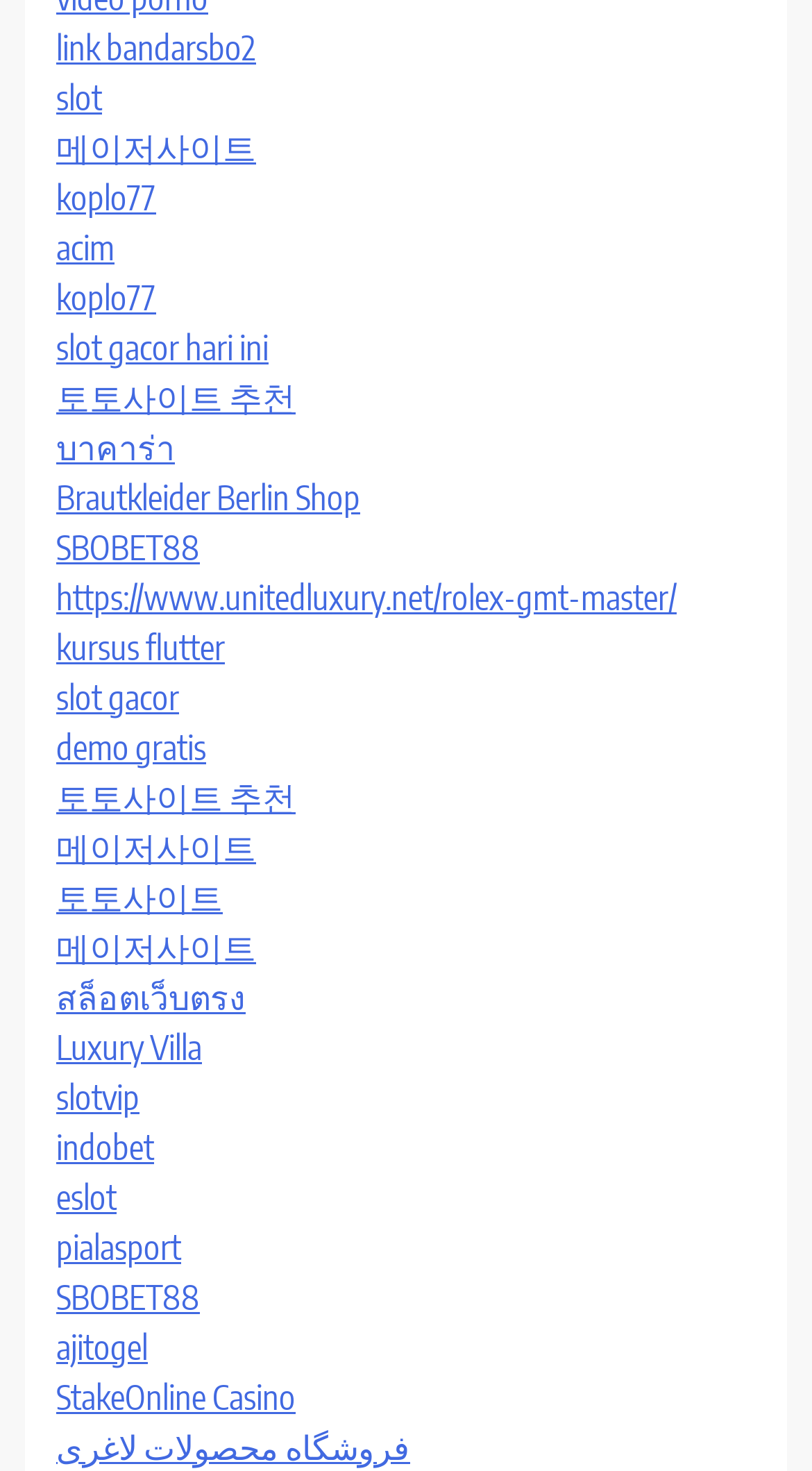Given the webpage screenshot, identify the bounding box of the UI element that matches this description: "Brautkleider Berlin Shop".

[0.069, 0.324, 0.444, 0.352]